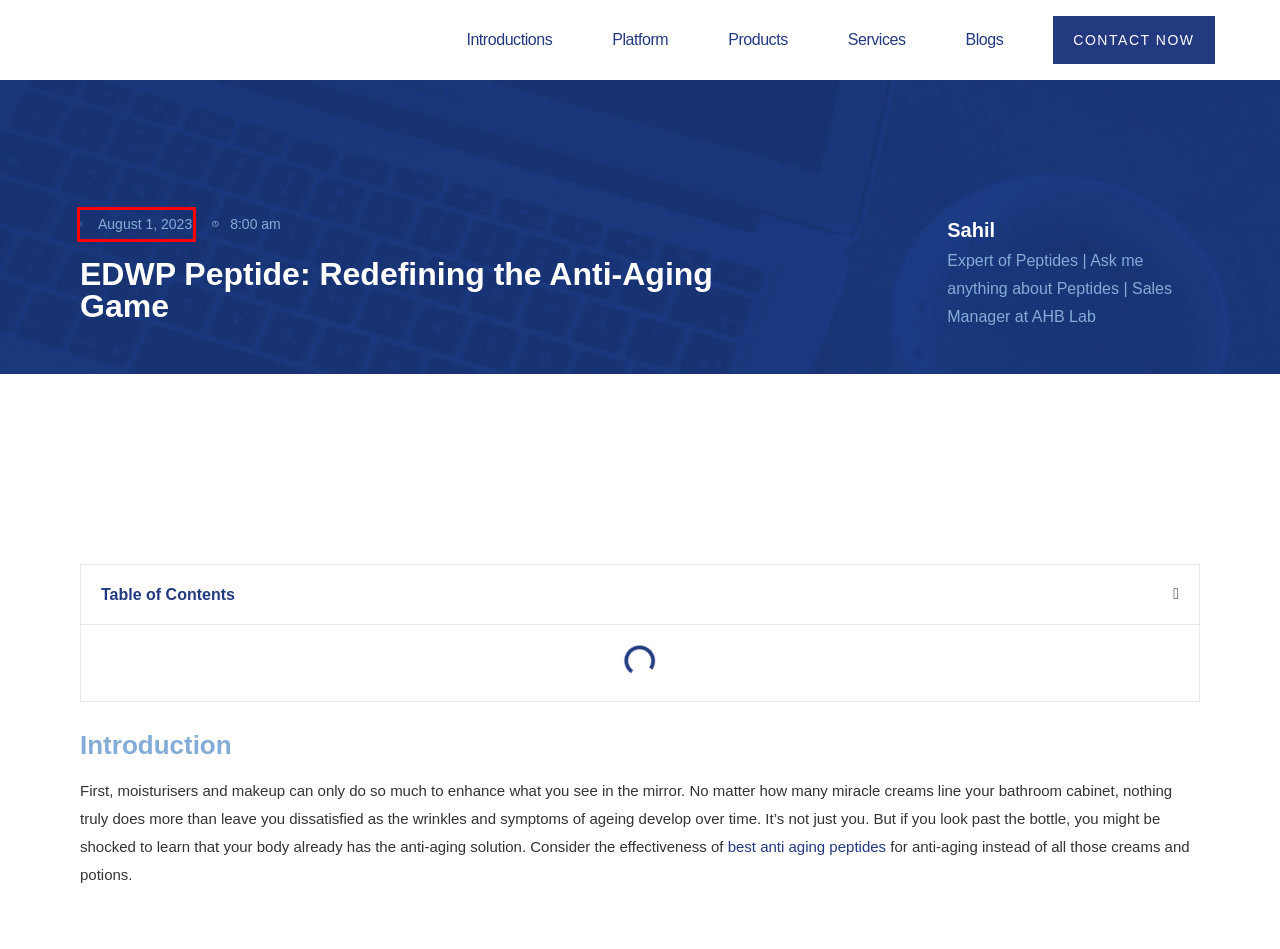Examine the webpage screenshot and identify the UI element enclosed in the red bounding box. Pick the webpage description that most accurately matches the new webpage after clicking the selected element. Here are the candidates:
A. Say Hello to Youthful Skin with EDWP Anti-Aging Peptide
B. Introductions - AHB Lab
C. Products - AHB Lab
D. Platform - AHB Lab
E. Blogs - AHB Lab
F. August 1, 2023 - AHB Lab
G. Services - AHB Lab
H. AHB Lab: Revolutionizing Health & Beauty Solutions

F